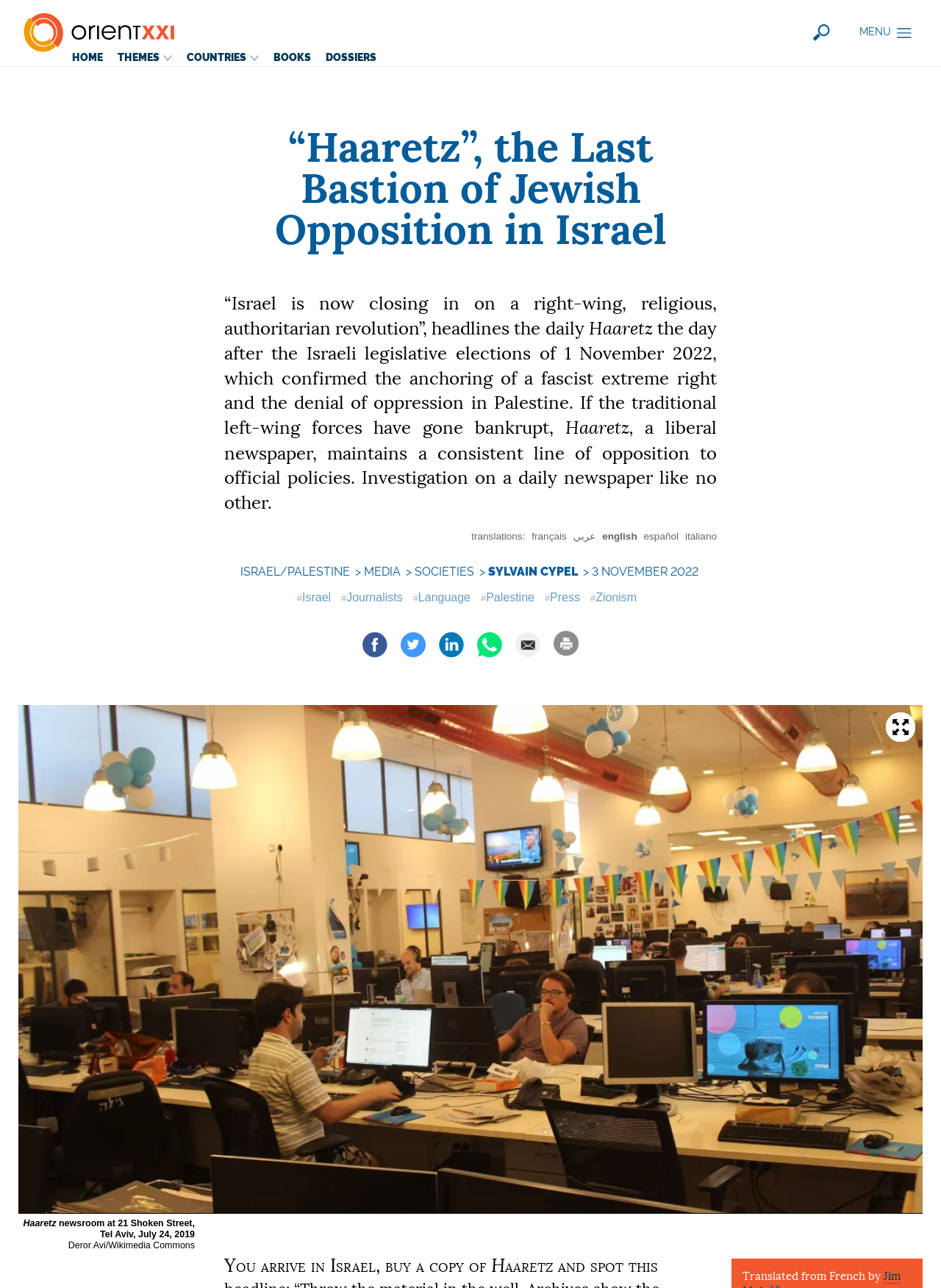Please identify the bounding box coordinates of the clickable area that will fulfill the following instruction: "View the 'Gallery'". The coordinates should be in the format of four float numbers between 0 and 1, i.e., [left, top, right, bottom].

None